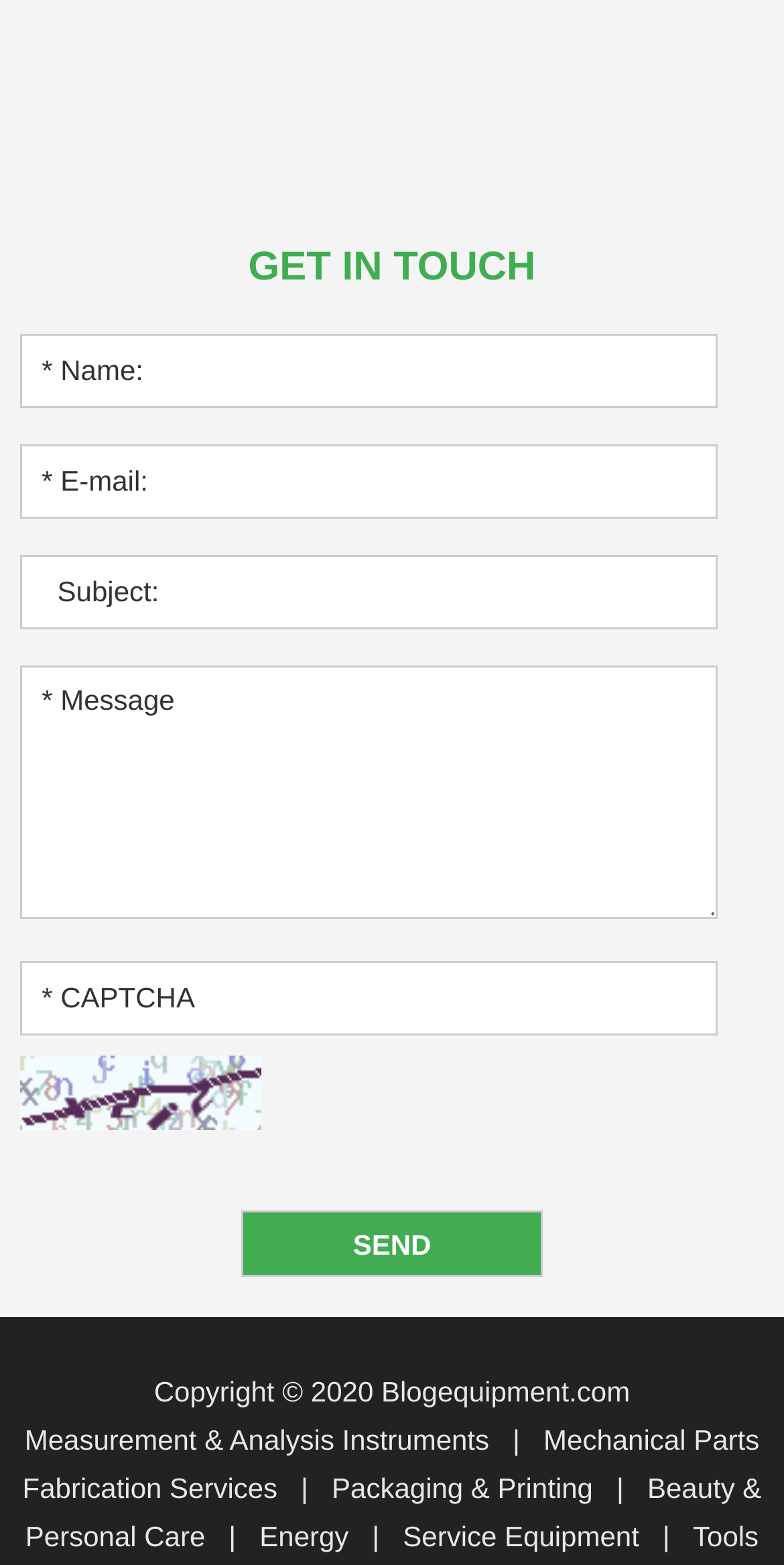Find the bounding box coordinates for the element that must be clicked to complete the instruction: "Fill in the Message field". The coordinates should be four float numbers between 0 and 1, indicated as [left, top, right, bottom].

[0.025, 0.426, 0.916, 0.588]